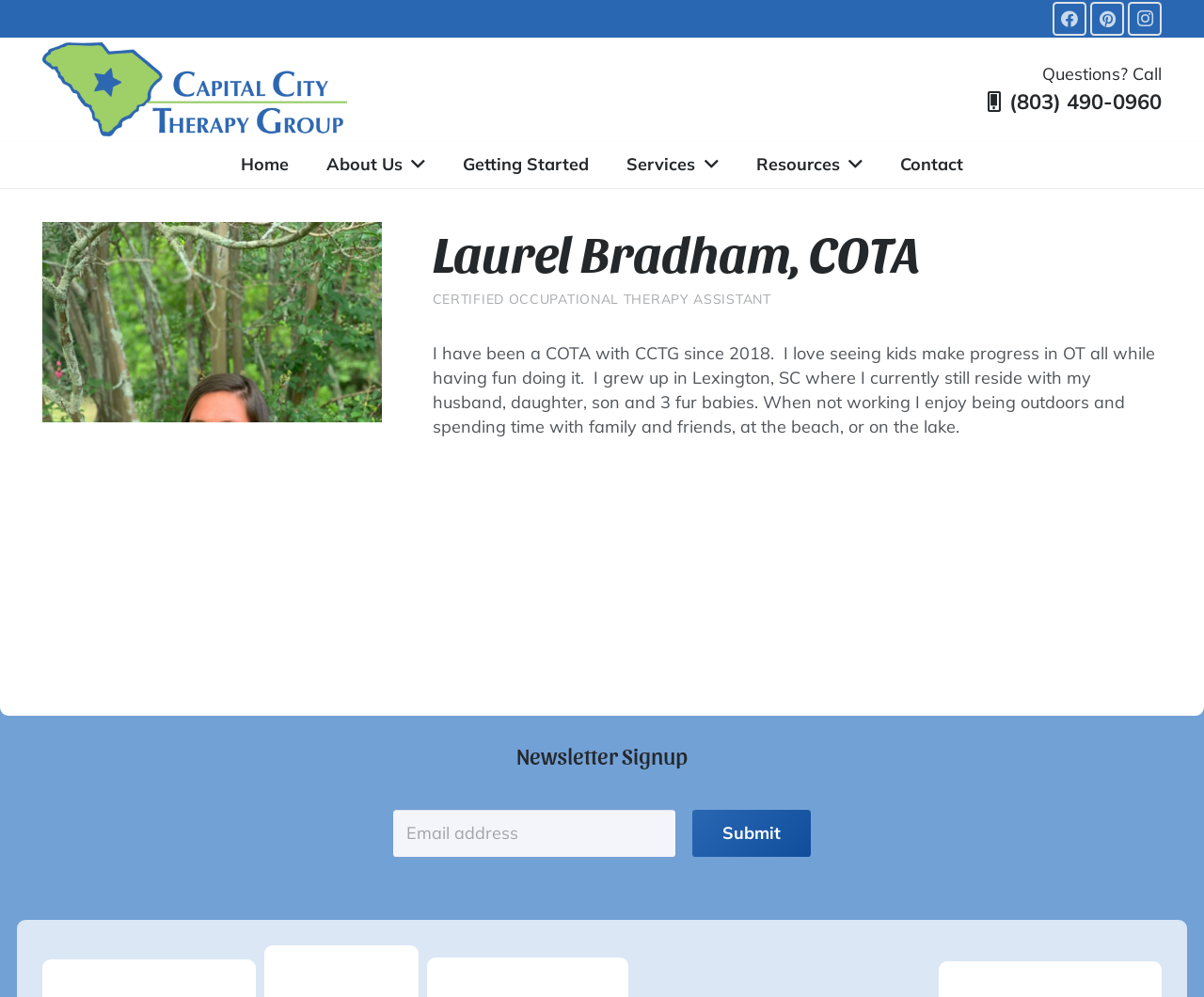What is the phone number to call for questions?
Carefully analyze the image and provide a detailed answer to the question.

The phone number to call for questions is (803) 490-0960, which is provided in the link element with the Unicode character '' and the text '(803) 490-0960'.